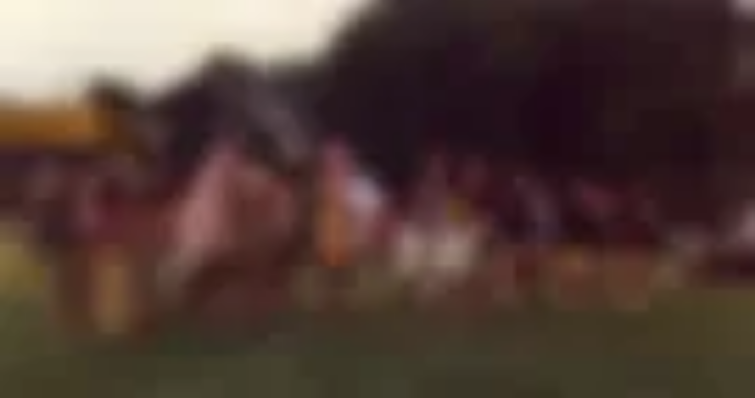Present a detailed portrayal of the image.

The image captures a lively scene from the fancy dress competition in 1965. Set outdoors, participants are depicted in colorful costumes, standing and posing in what appears to be a festive atmosphere. The backdrop features trees and a hint of structures, suggesting a community gathering. This particular event showcases the creativity and enthusiasm of the participants, who are dressed in various imaginative outfits. Notably, the photograph has an air of nostalgia, highlighting a cherished moment from the past, documented by an unknown photographer. The scene reflects the spirit of fun and celebration typical of community events of that era.